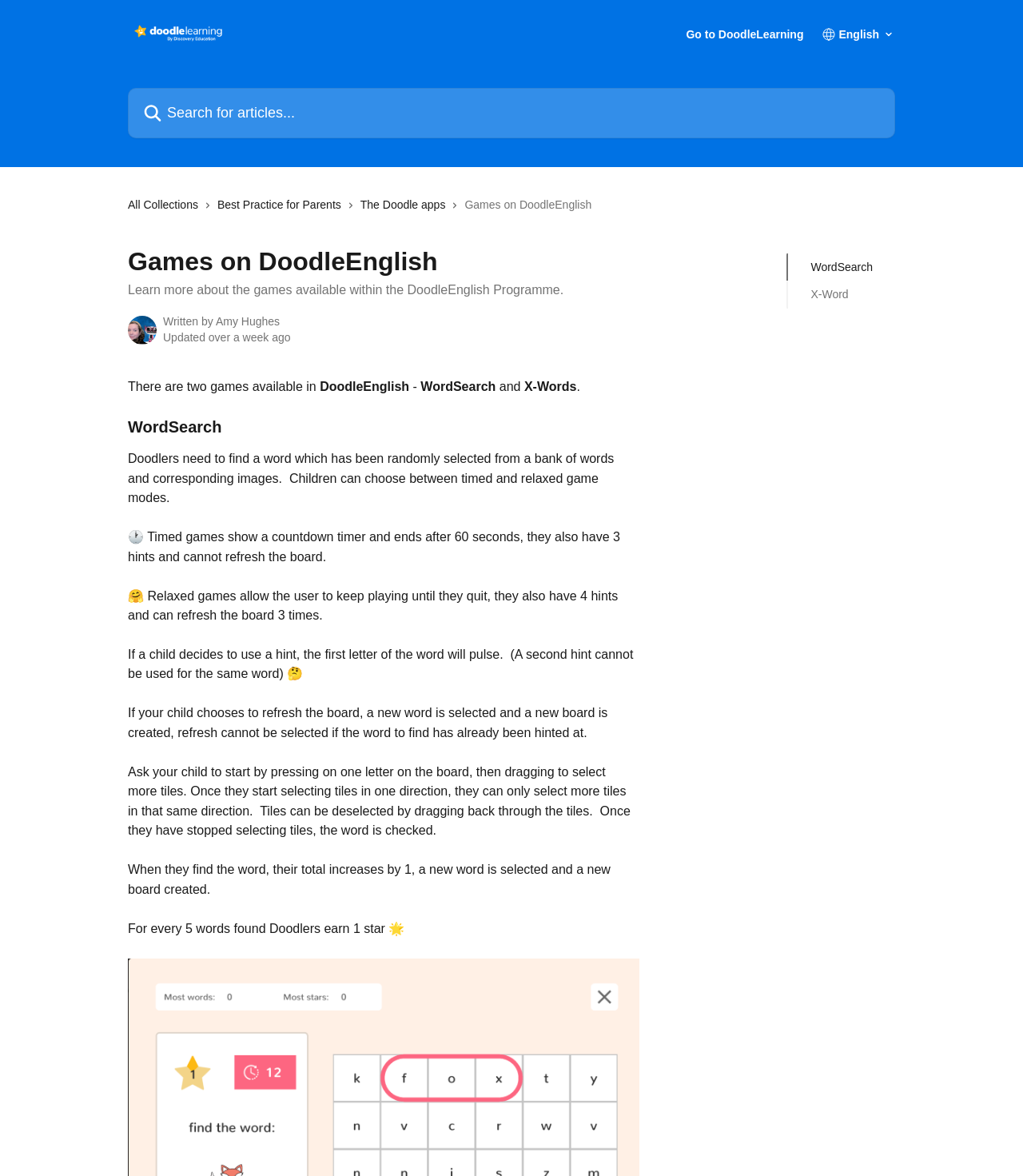Locate the bounding box coordinates of the UI element described by: "Home". The bounding box coordinates should consist of four float numbers between 0 and 1, i.e., [left, top, right, bottom].

None